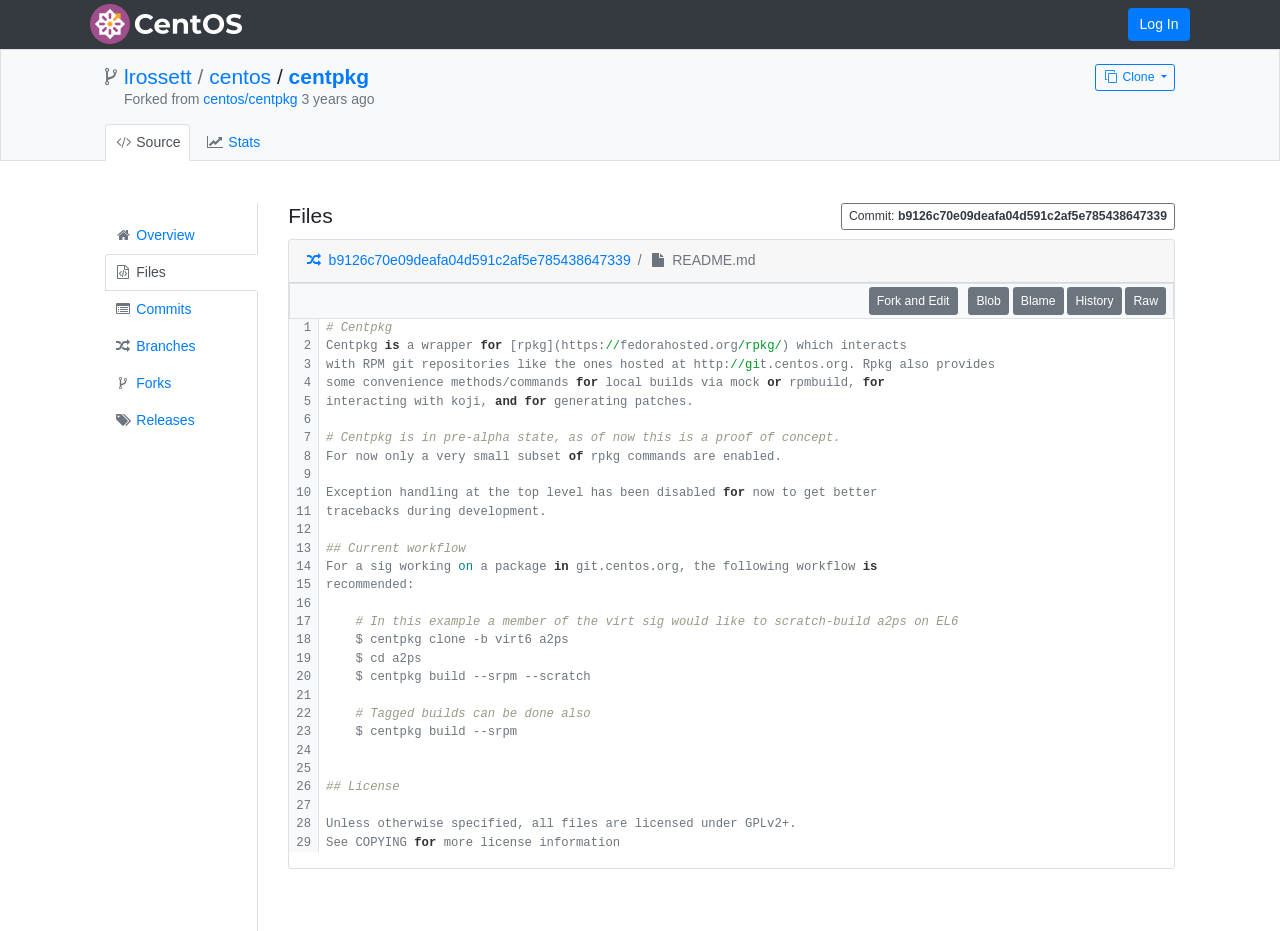Determine the bounding box coordinates of the region to click in order to accomplish the following instruction: "Fork the repository". Provide the coordinates as four float numbers between 0 and 1, specifically [left, top, right, bottom].

[0.856, 0.068, 0.918, 0.098]